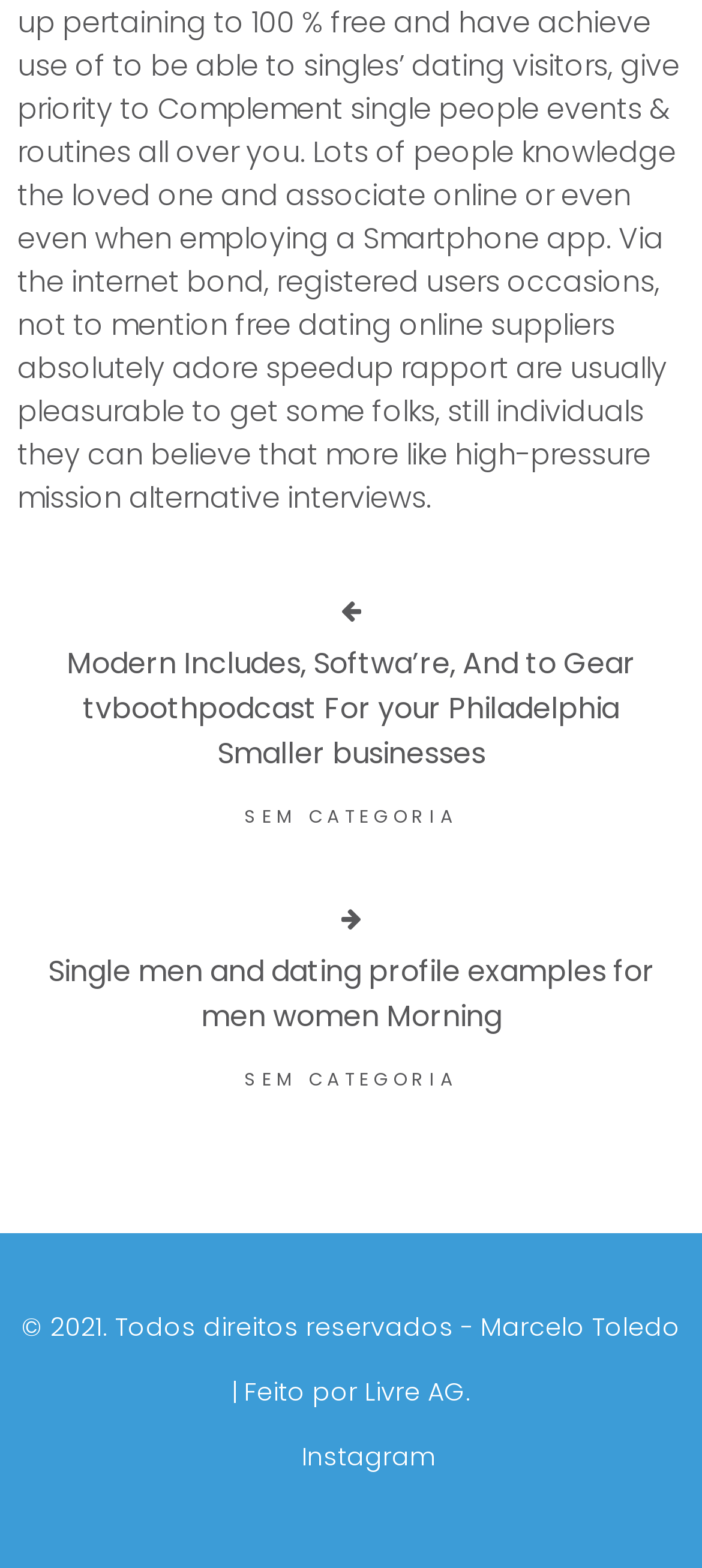Please specify the bounding box coordinates in the format (top-left x, top-left y, bottom-right x, bottom-right y), with values ranging from 0 to 1. Identify the bounding box for the UI component described as follows: Livre AG.

[0.519, 0.876, 0.671, 0.899]